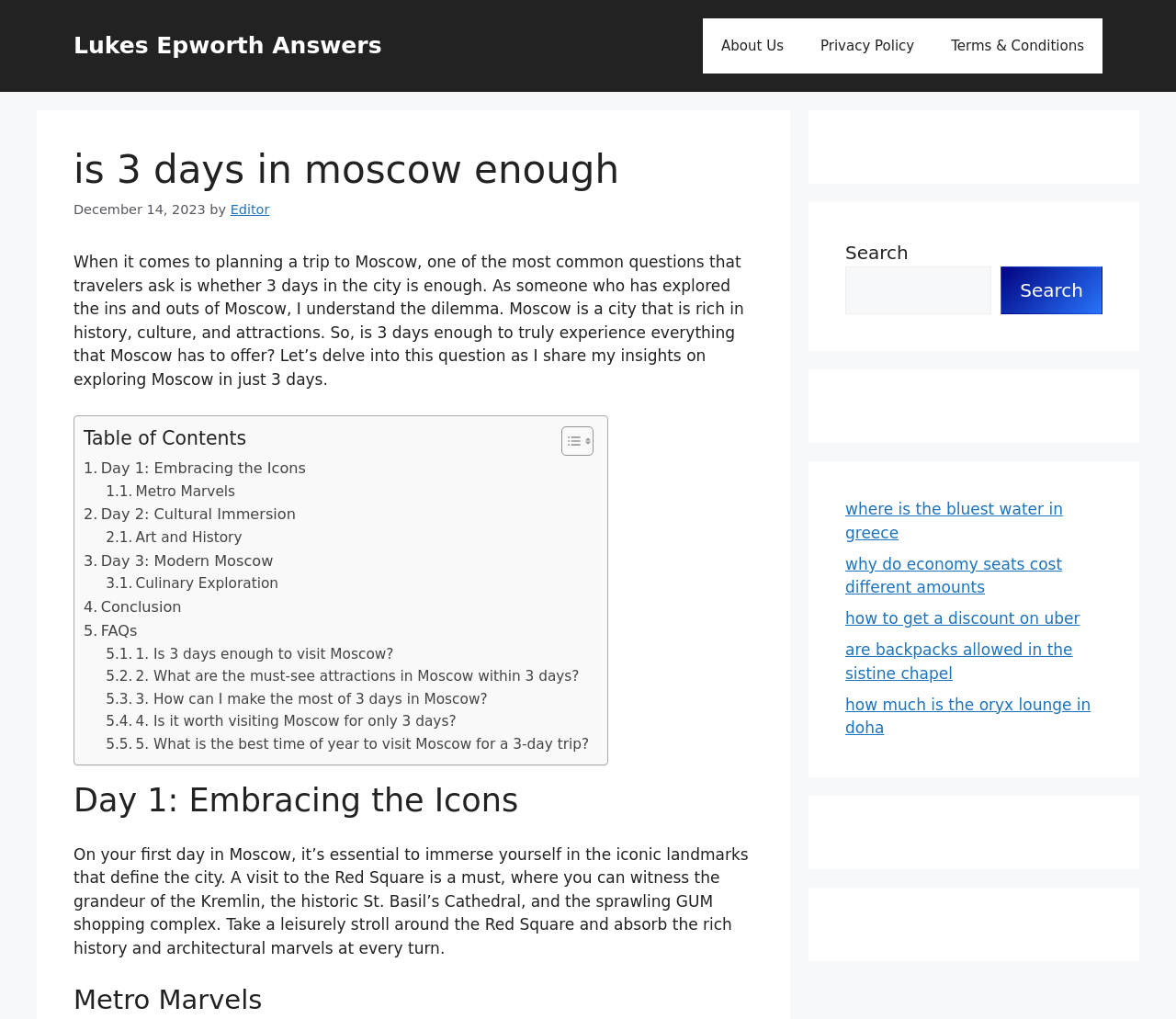Using the element description provided, determine the bounding box coordinates in the format (top-left x, top-left y, bottom-right x, bottom-right y). Ensure that all values are floating point numbers between 0 and 1. Element description: Lukes Epworth Answers

[0.062, 0.032, 0.325, 0.058]